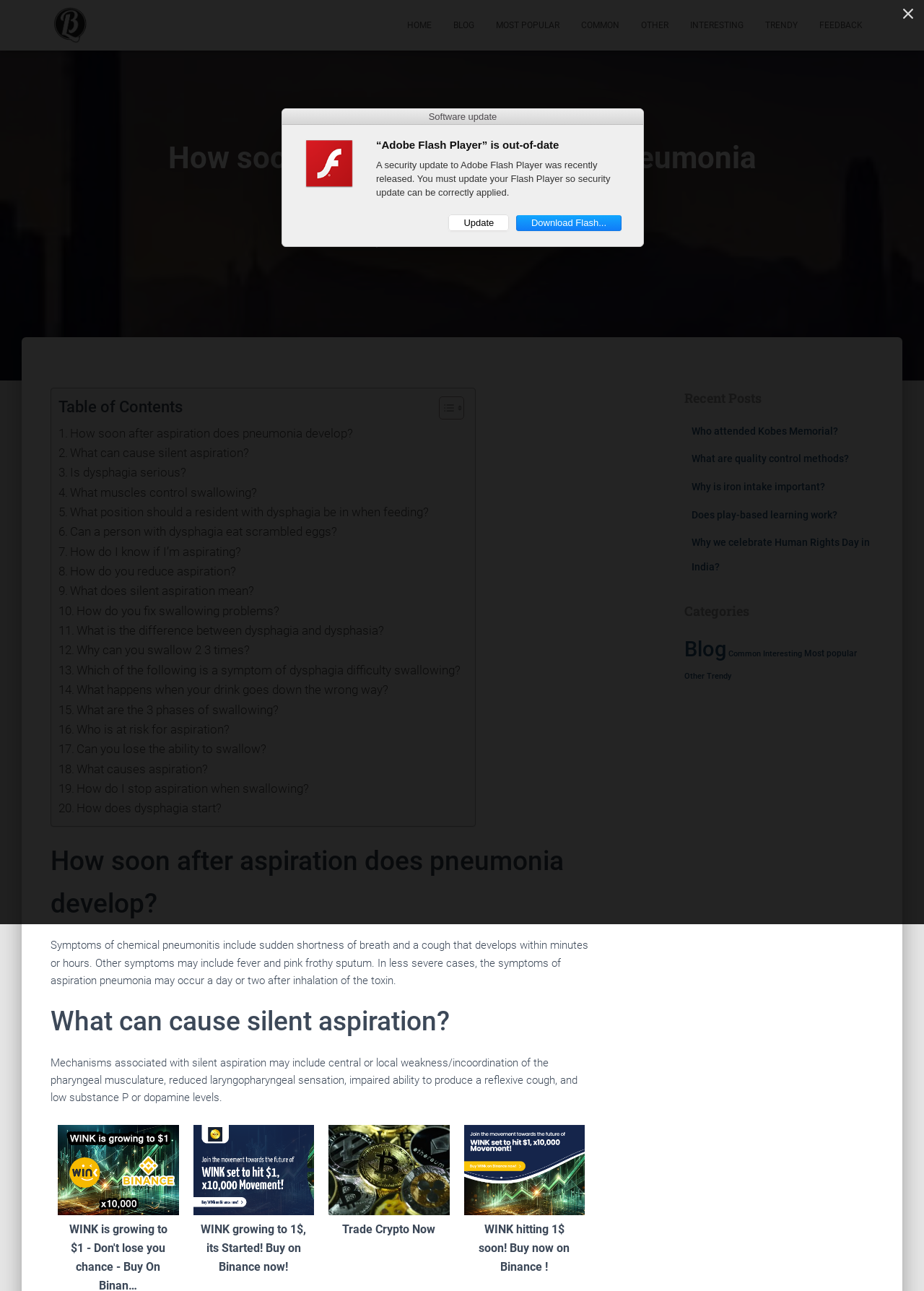Utilize the details in the image to thoroughly answer the following question: What is the topic of the webpage?

Based on the webpage content, I can see that the webpage is discussing the topic of pneumonia development, specifically how soon after aspiration does pneumonia develop. The webpage provides information on the symptoms, causes, and risks associated with pneumonia.